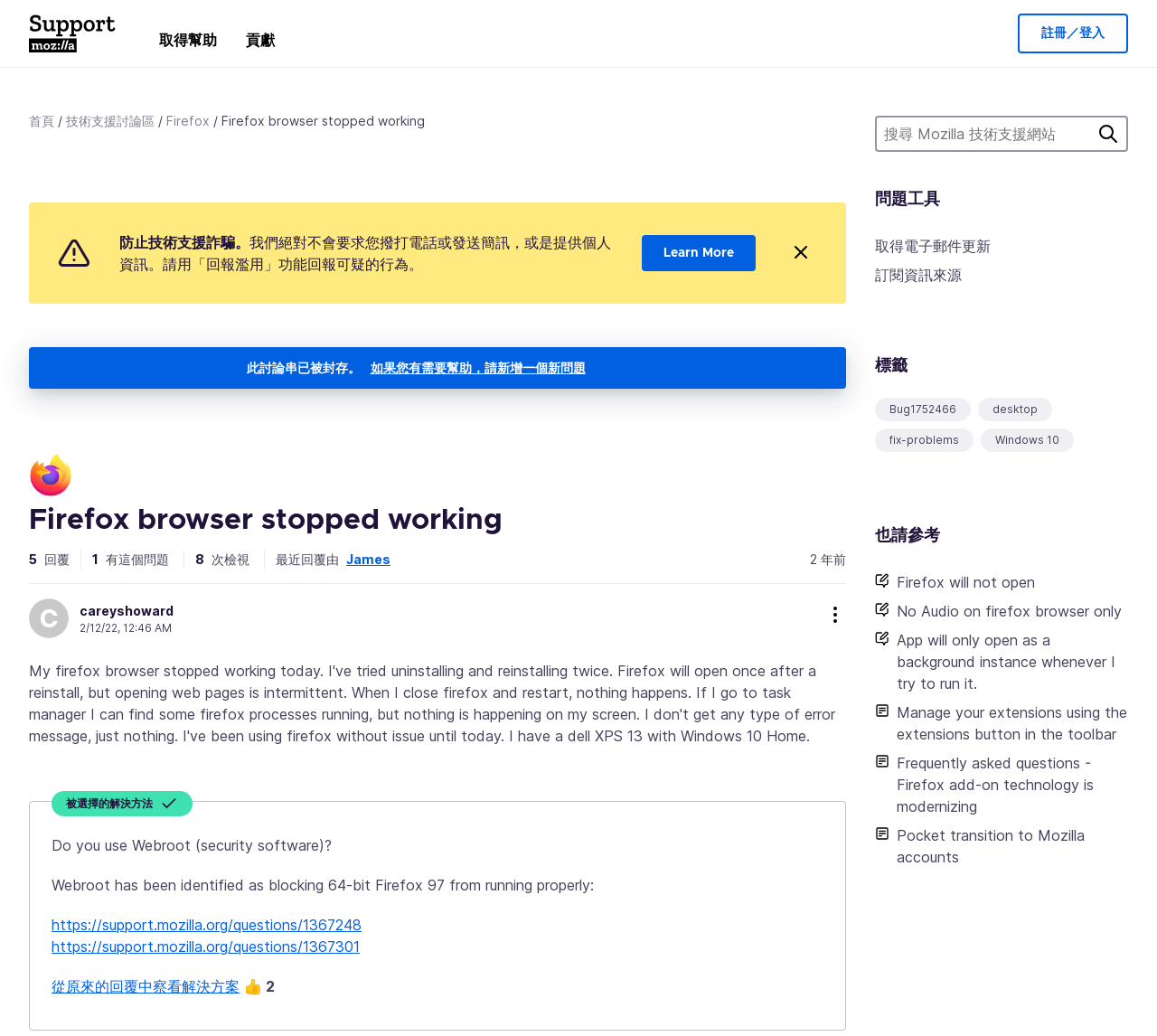What is the name of the browser discussed on this webpage?
Provide an in-depth answer to the question, covering all aspects.

Based on the webpage content, I can see that the browser being discussed is Firefox, as indicated by the link 'Firefox' and the Firefox logo image.